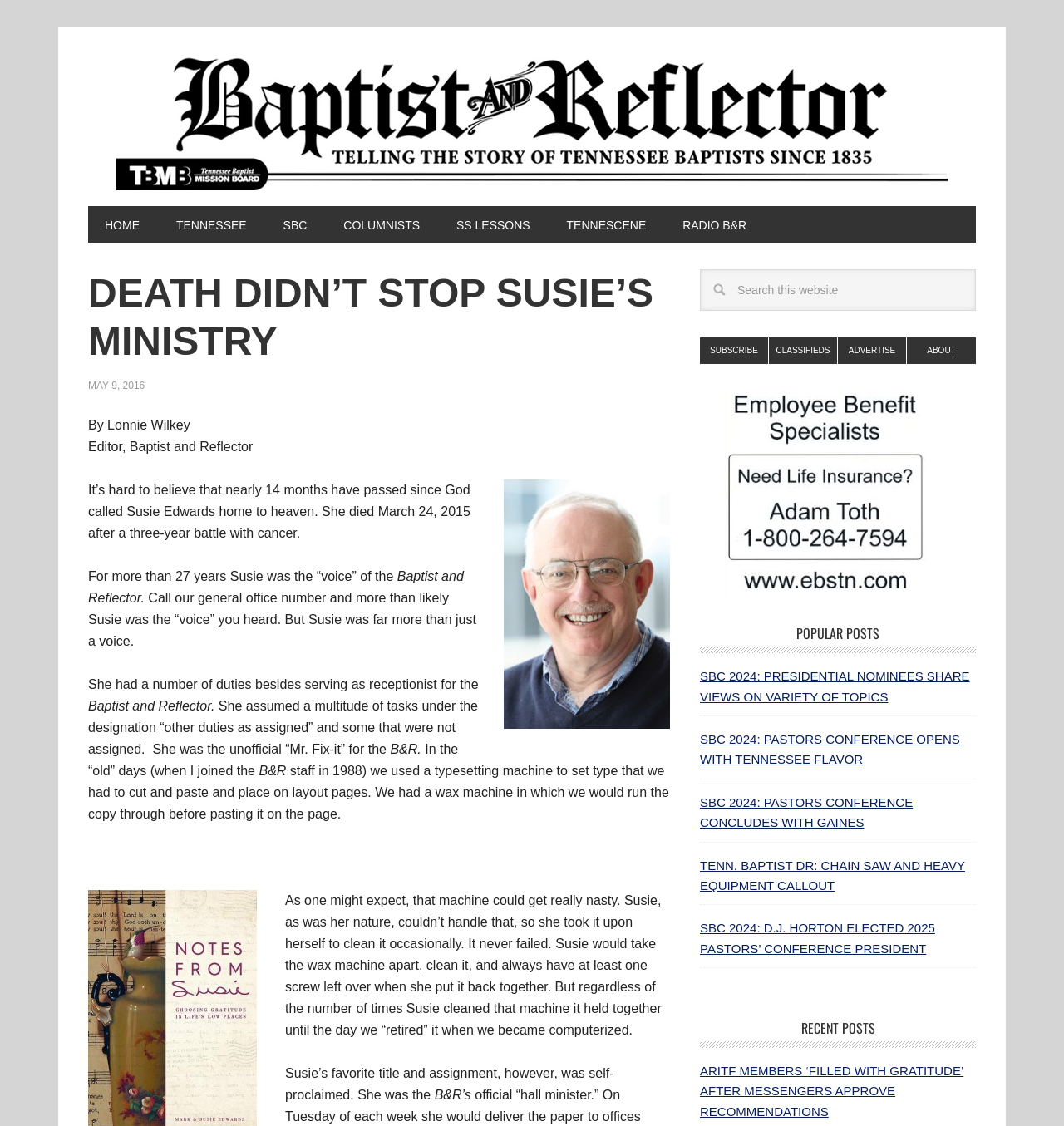How long had Susie Edwards been working?
Using the information presented in the image, please offer a detailed response to the question.

I found the answer by reading the text 'For more than 27 years Susie was the “voice” of the Baptist and Reflector.' which states the duration of Susie's work.